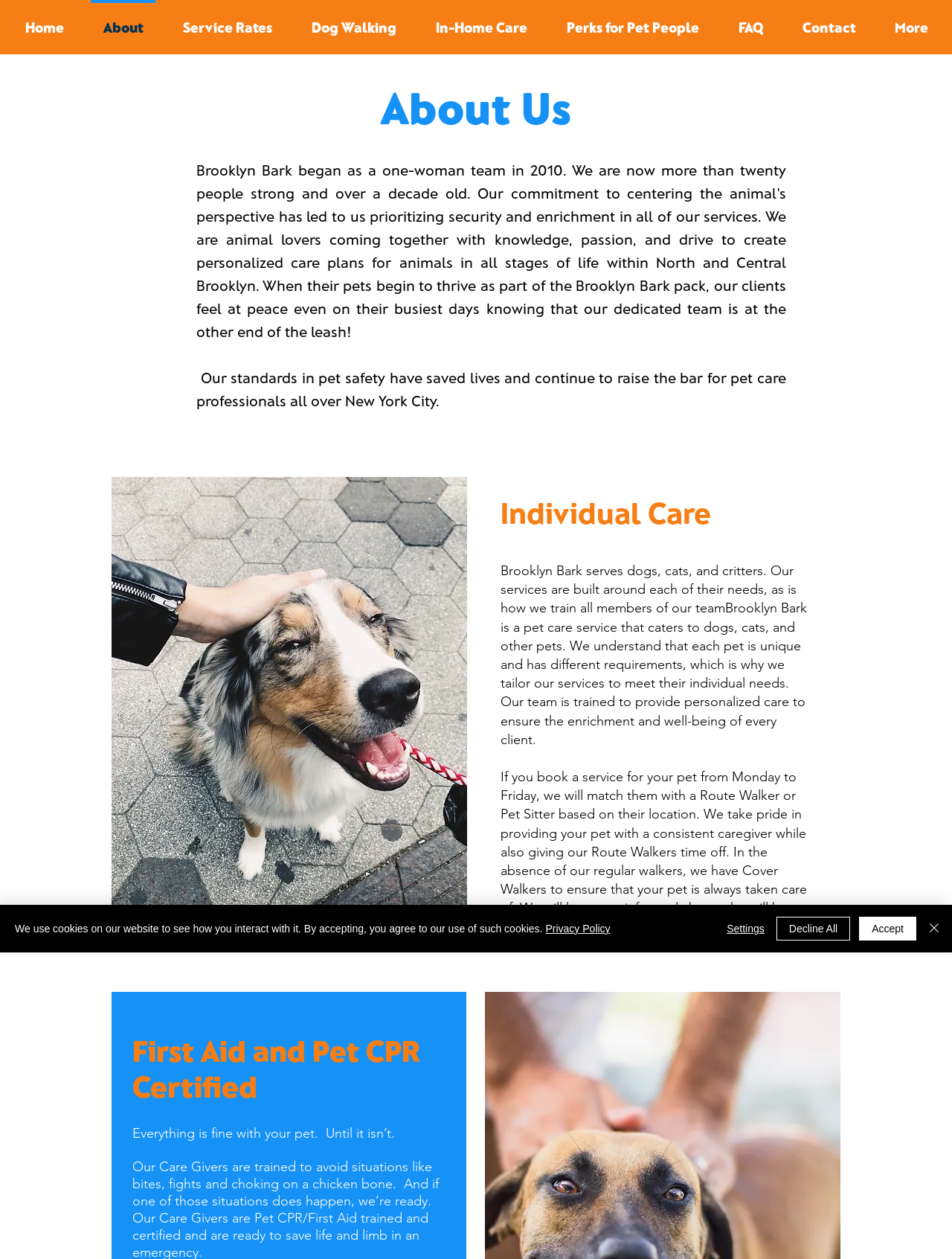Find the bounding box coordinates of the element's region that should be clicked in order to follow the given instruction: "Read about First Aid and Pet CPR". The coordinates should consist of four float numbers between 0 and 1, i.e., [left, top, right, bottom].

[0.139, 0.82, 0.468, 0.848]